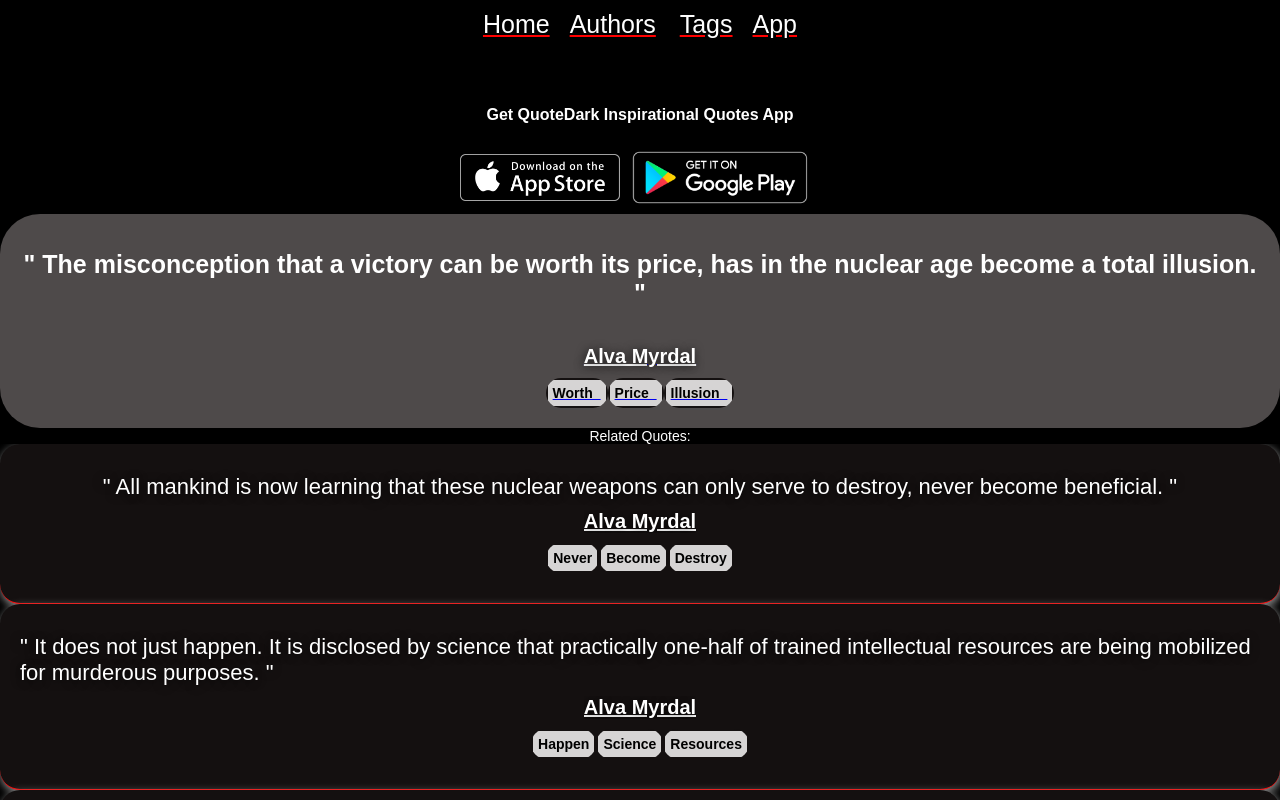How many tags are available on this website?
Please analyze the image and answer the question with as much detail as possible.

I couldn't find any information about the number of tags available on this website. The 'Tags' link is present, but it doesn't provide any information about the number of tags.